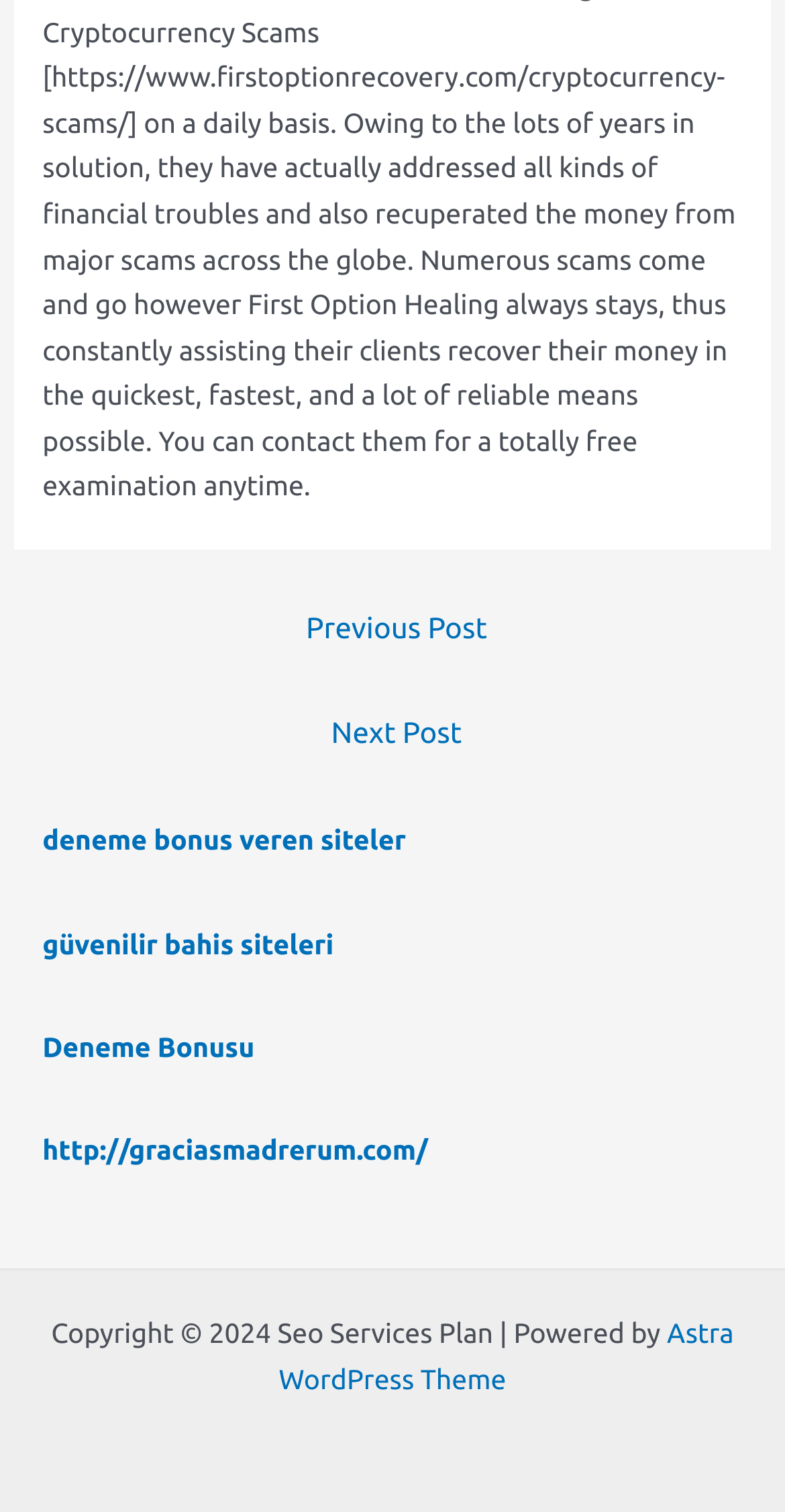What is the category of the links in the middle?
Using the image, answer in one word or phrase.

Bonus and betting